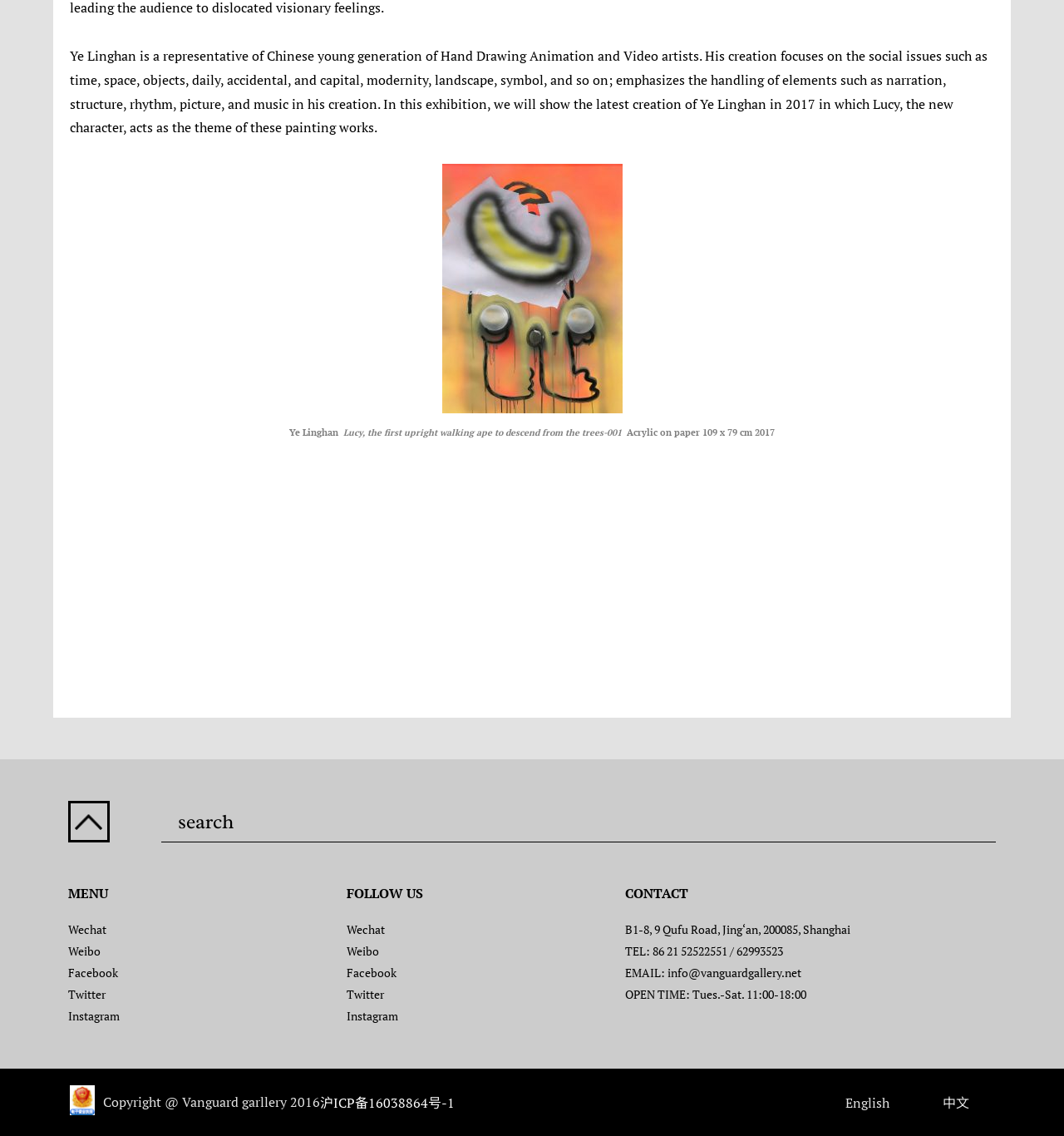Determine the bounding box coordinates of the clickable region to execute the instruction: "Follow on Wechat". The coordinates should be four float numbers between 0 and 1, denoted as [left, top, right, bottom].

[0.064, 0.811, 0.1, 0.825]